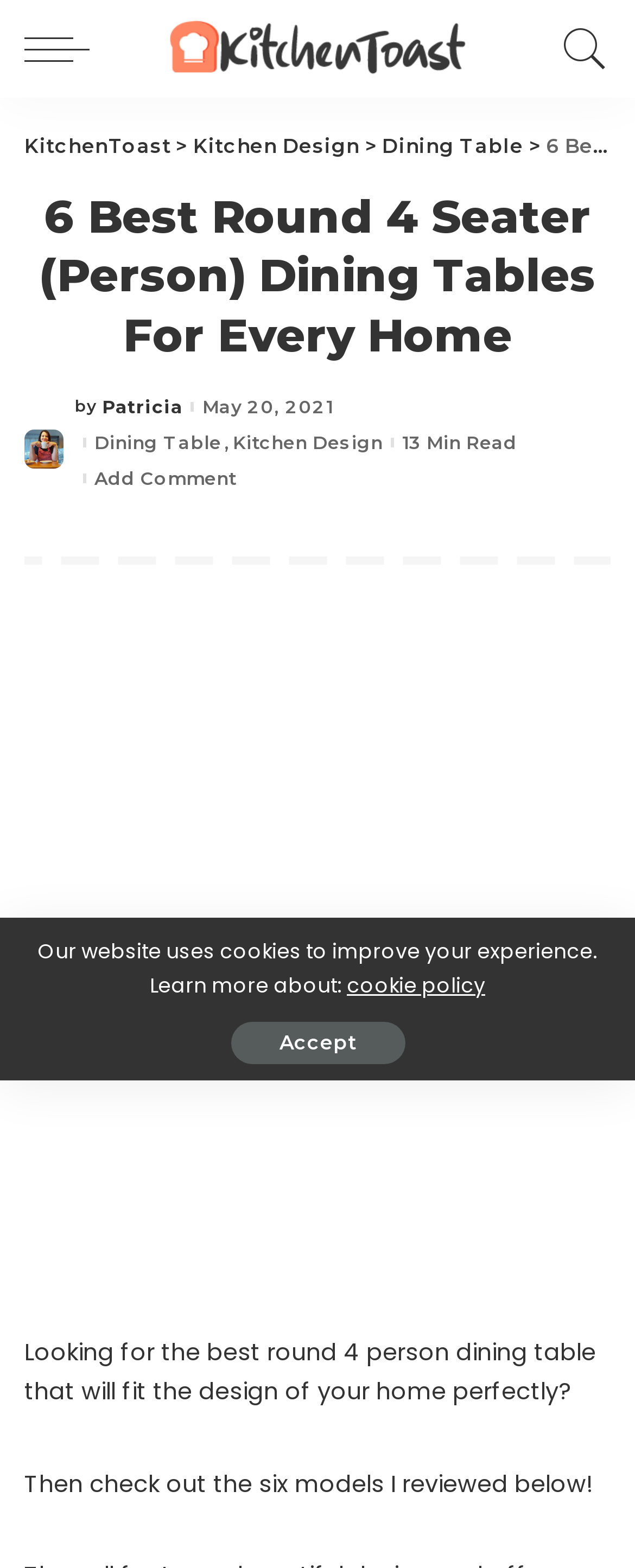Reply to the question with a single word or phrase:
What is the purpose of the webpage?

To review dining tables